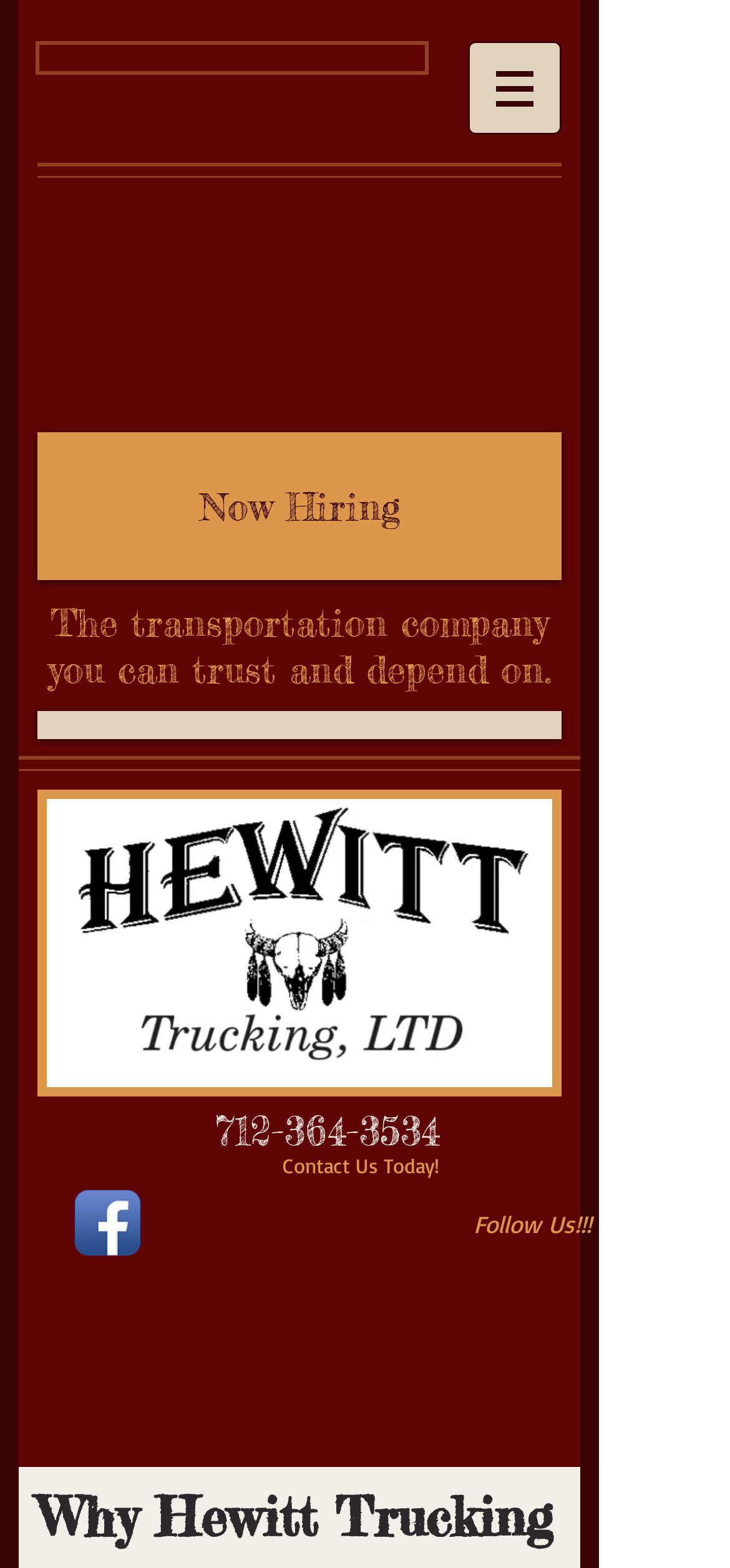Explain the contents of the webpage comprehensively.

The webpage is about Hewitt Trucking, a transportation company. At the top, there is a navigation menu labeled "Site" with a button that has a popup menu. To the right of the navigation menu, there is a "Now Hiring" link. Below the navigation menu, there is a heading that reads "The transportation company you can trust and depend on." 

On the left side of the page, there is a Hewitt Trucking logo, which is an image accompanied by a descriptive text "Hewitt Trucking, truck driver jobs". Below the logo, there is a heading with a phone number "712-364-3534" and a link to the same phone number. 

Next to the phone number, there is a "Contact Us Today!" text. Above the phone number, there is a social bar with a Facebook app icon, which is a link to Facebook. To the right of the social bar, there is a "Follow Us!!!" text. 

At the bottom of the page, there is a heading that reads "Why Hewitt Trucking".